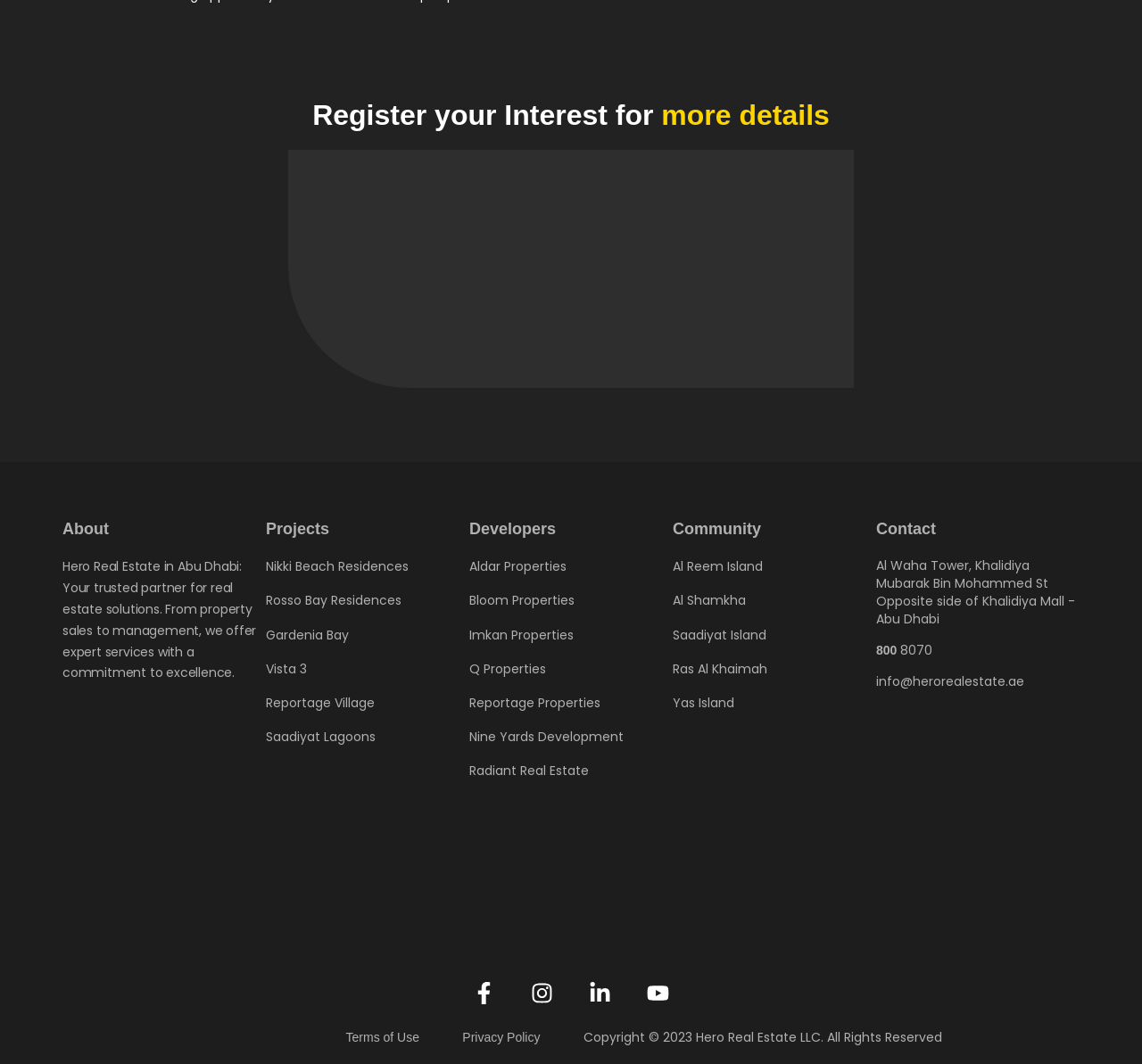What are the types of projects offered by Hero Real Estate?
Use the image to give a comprehensive and detailed response to the question.

The projects section of the webpage lists several projects, including Nikki Beach Residences, Rosso Bay Residences, and Gardenia Bay, which suggests that Hero Real Estate offers residential projects.